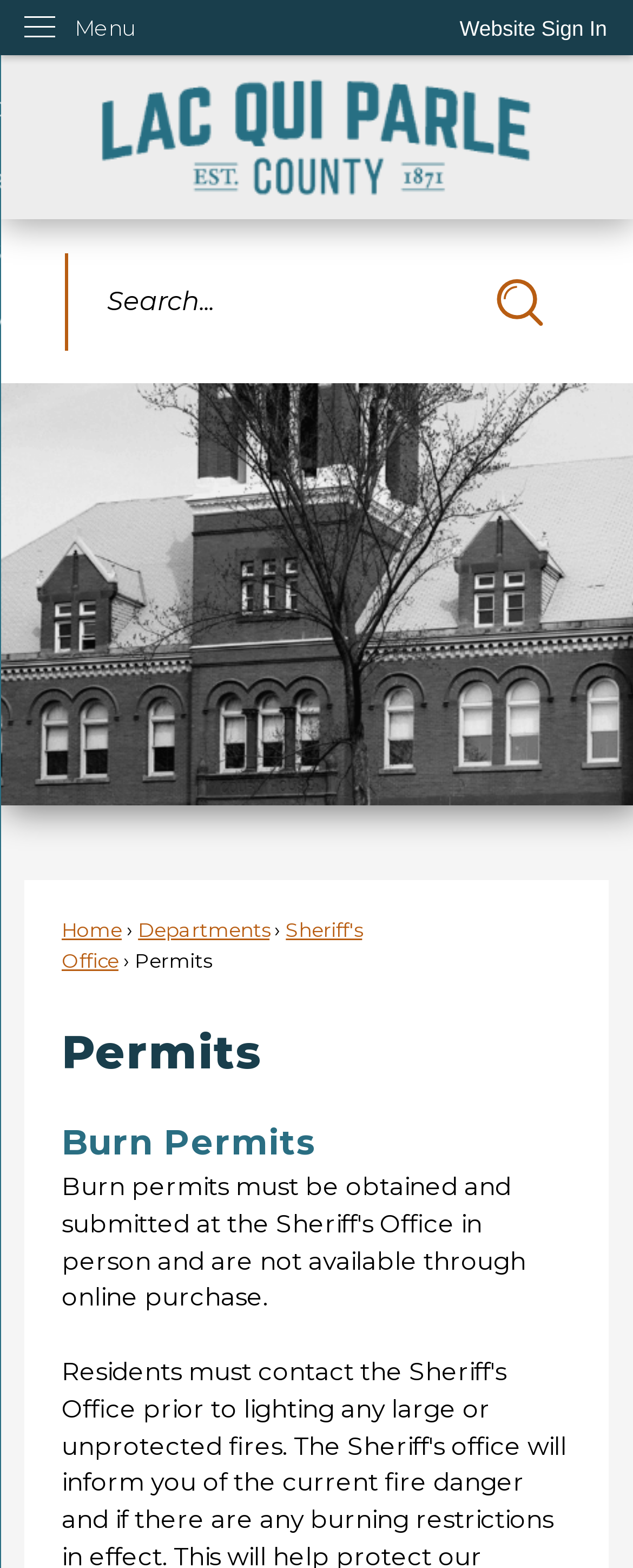Locate the bounding box coordinates of the clickable region to complete the following instruction: "Get Burn Permits information."

[0.097, 0.712, 0.903, 0.746]